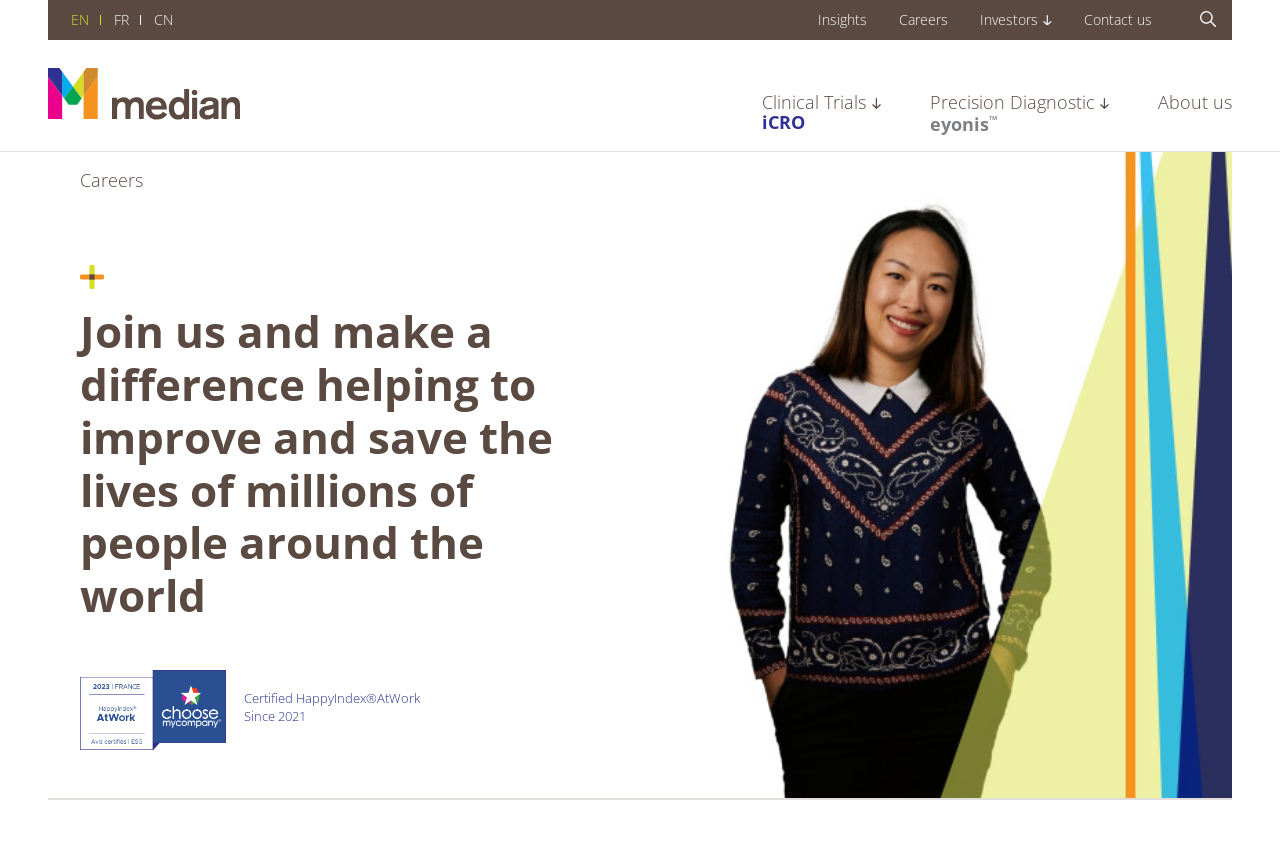Provide a short, one-word or phrase answer to the question below:
What are the main sections of the webpage?

Insights, Careers, Investors, Contact us